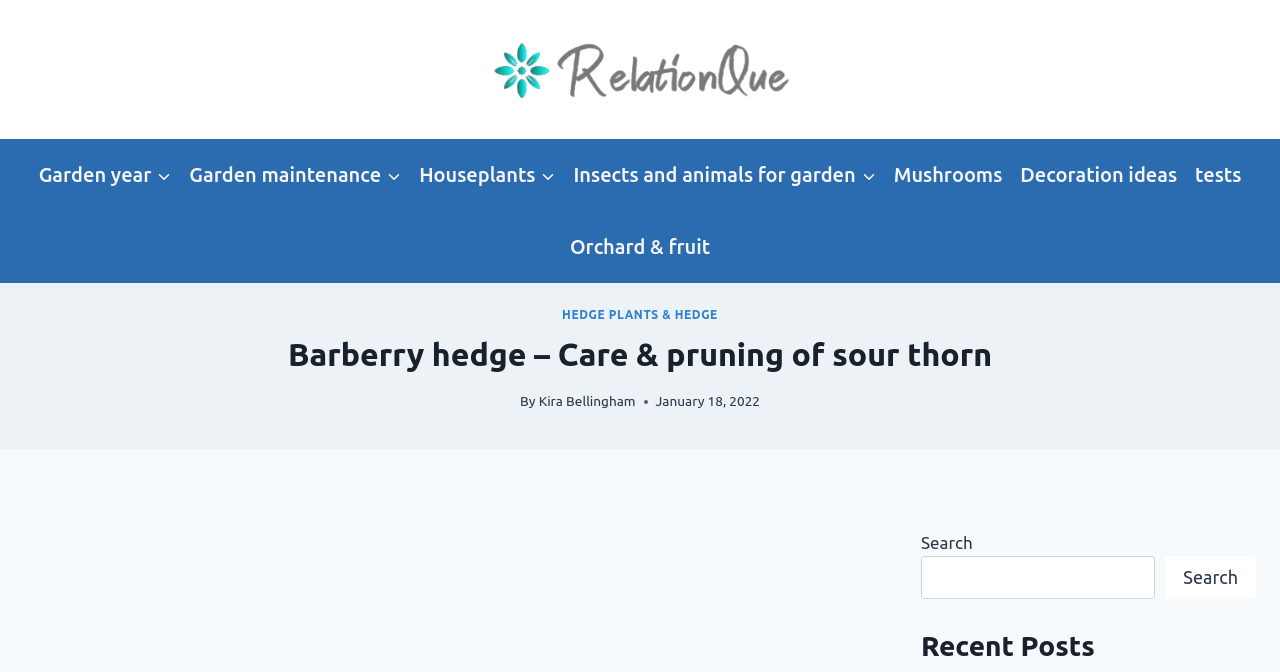Provide a one-word or short-phrase response to the question:
What is the category of the link 'Houseplants'?

Primary Navigation